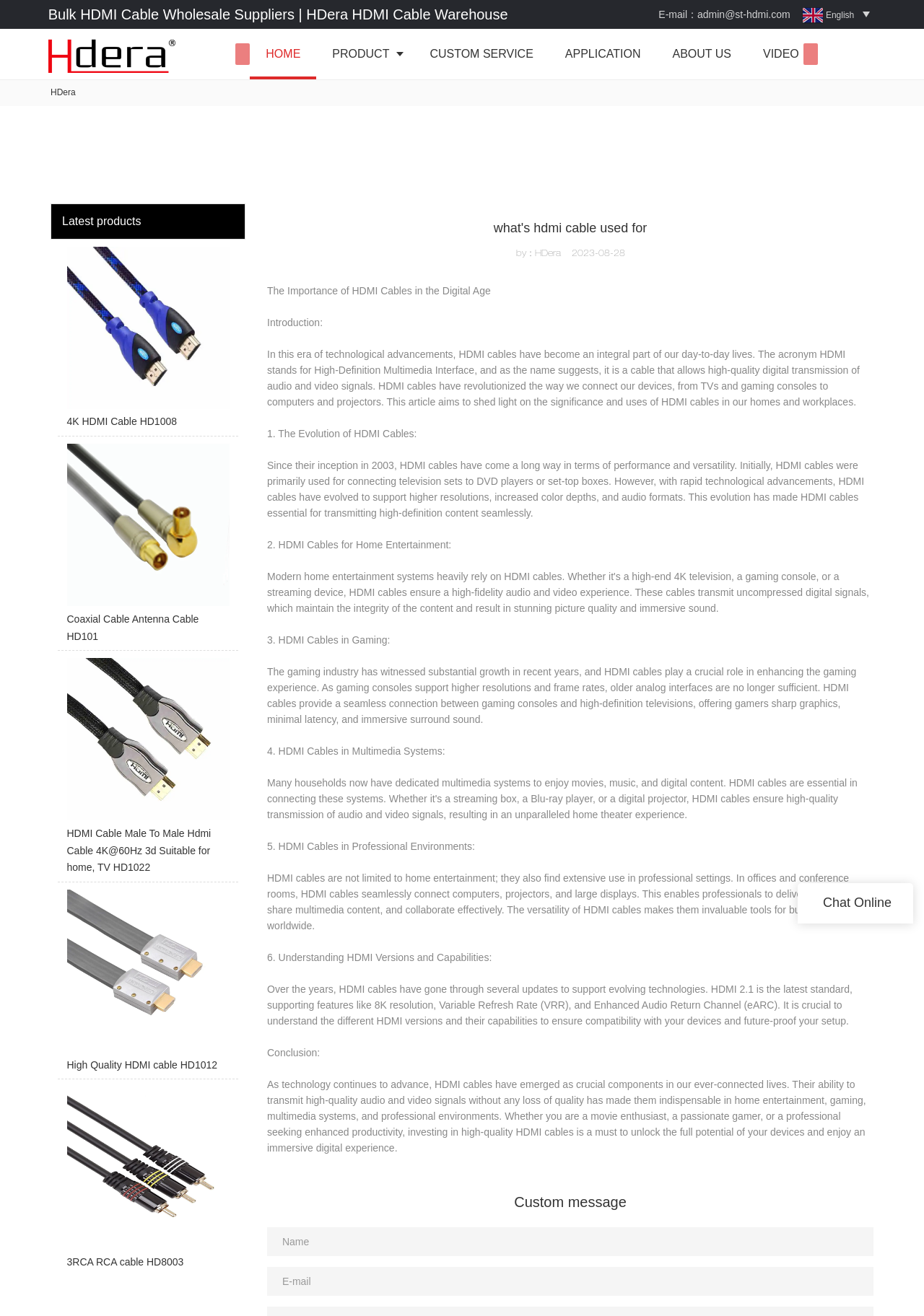Determine the bounding box for the UI element that matches this description: "PRODUCT".

[0.342, 0.022, 0.448, 0.06]